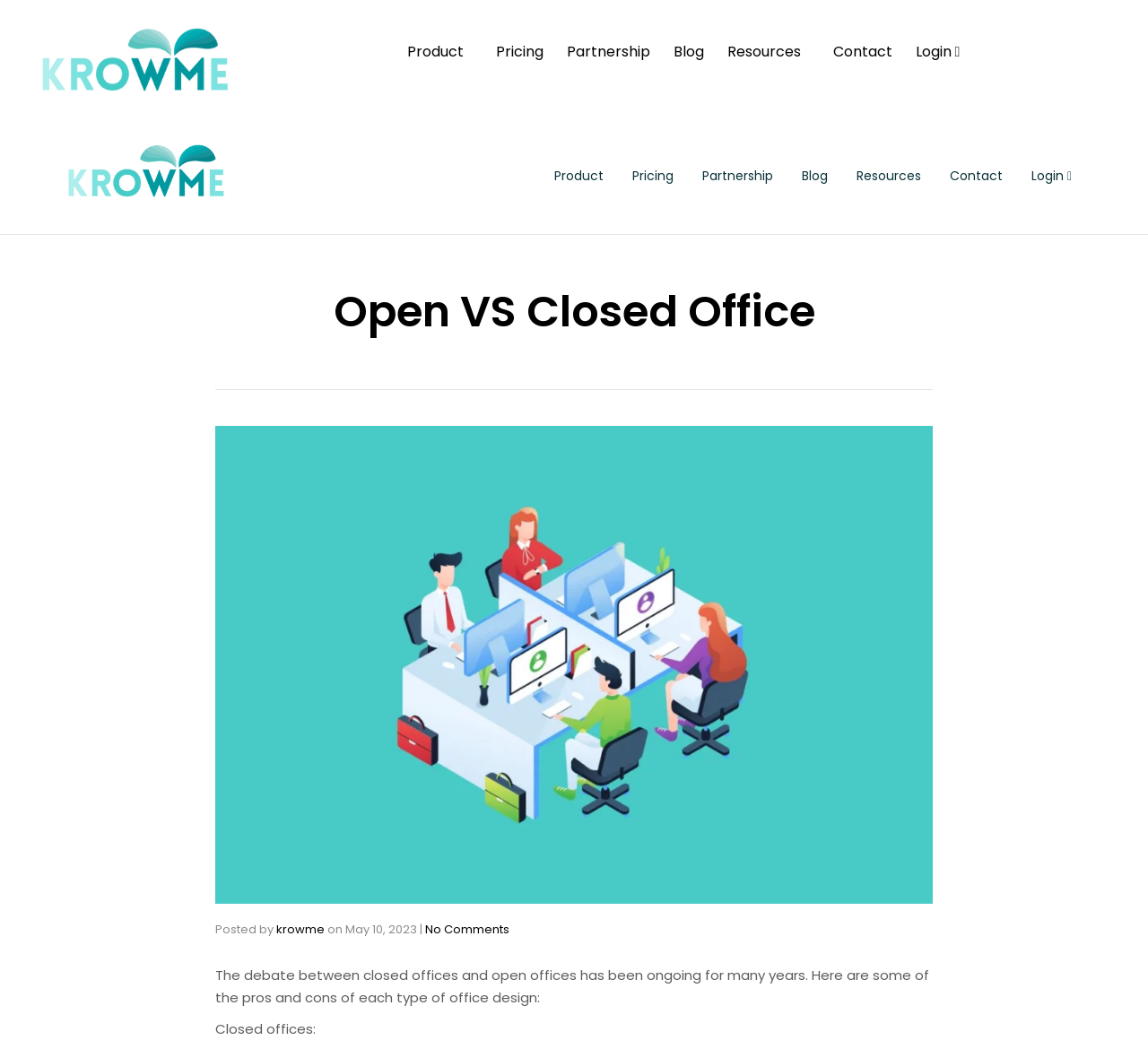Locate the bounding box coordinates of the area you need to click to fulfill this instruction: 'learn about covid-19'. The coordinates must be in the form of four float numbers ranging from 0 to 1: [left, top, right, bottom].

None